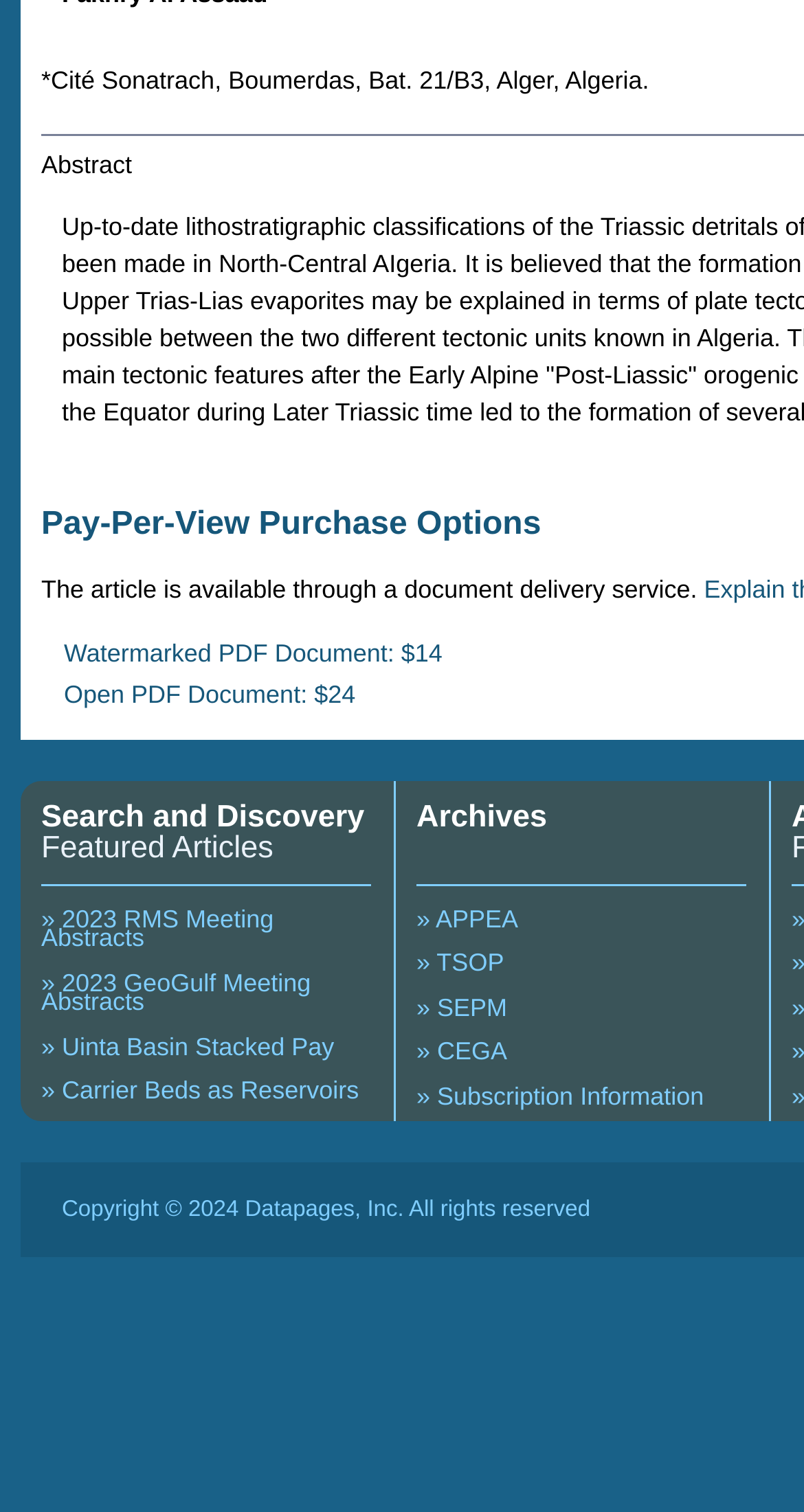How many links are there in the 'Archives' section?
Provide a short answer using one word or a brief phrase based on the image.

5